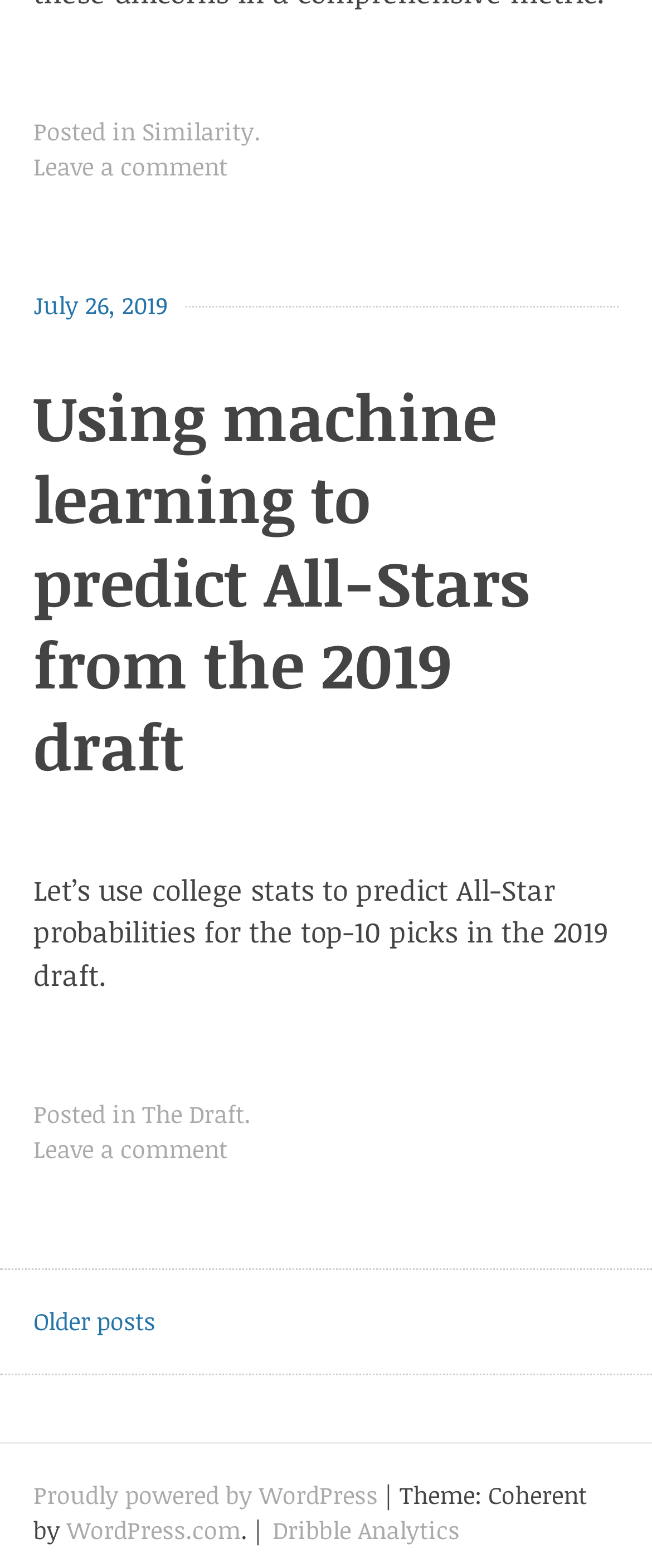Could you provide the bounding box coordinates for the portion of the screen to click to complete this instruction: "Leave a comment"?

[0.051, 0.723, 0.349, 0.744]